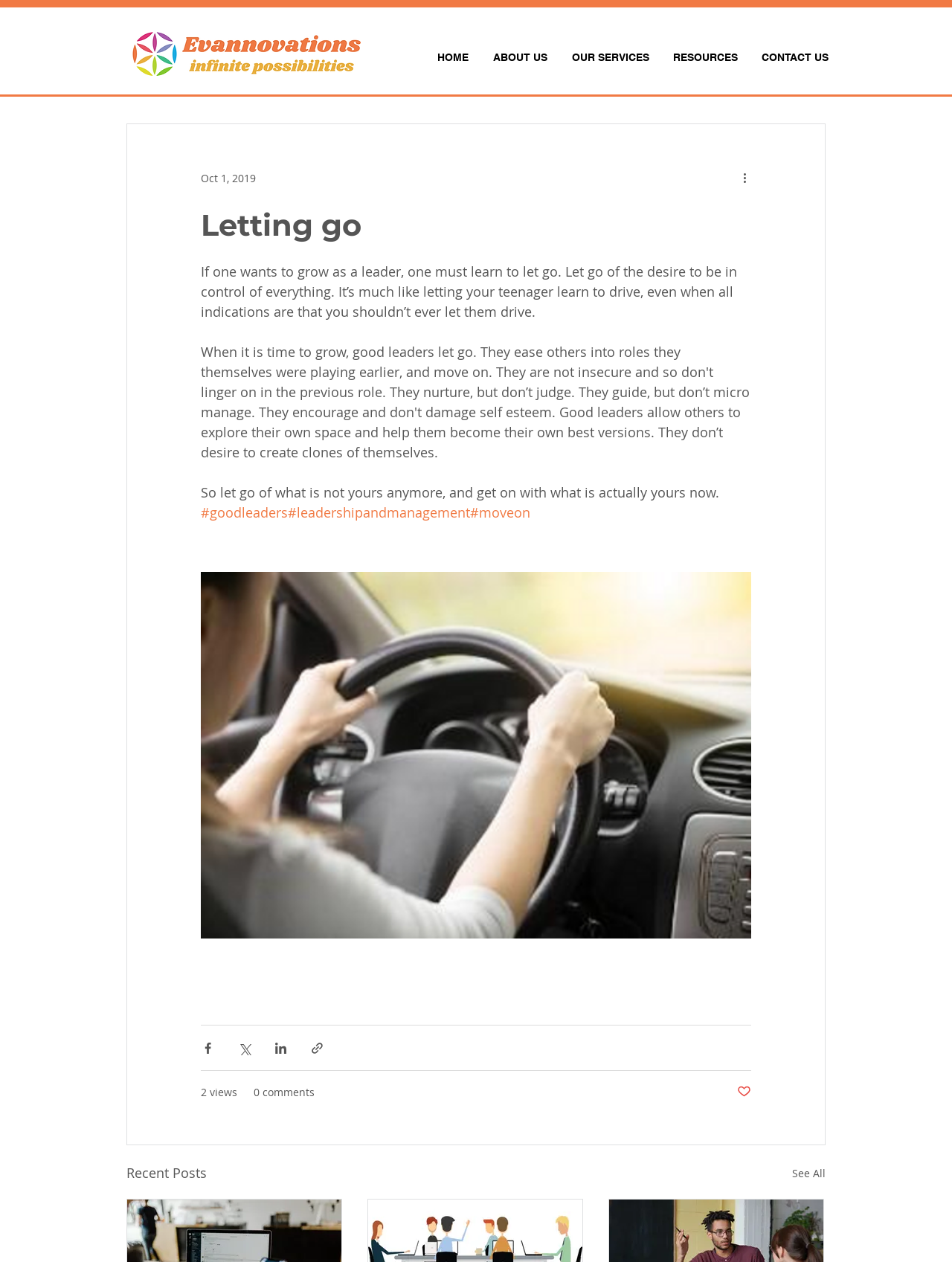What is the category of the post?
Please look at the screenshot and answer in one word or a short phrase.

leadership and management